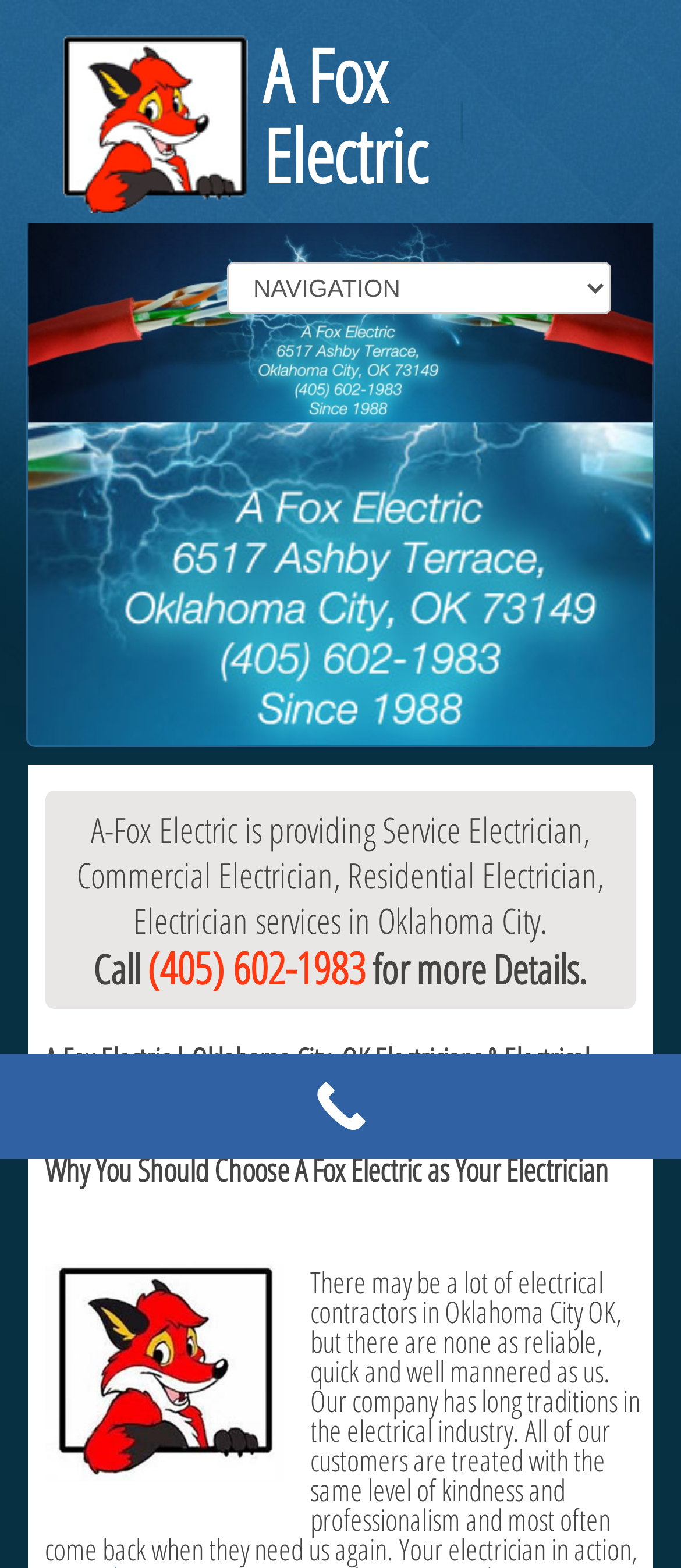What type of services does A Fox Electric provide?
Can you give a detailed and elaborate answer to the question?

Based on the webpage content, A Fox Electric provides various electrical services including residential, commercial, and electrician services in Oklahoma City.